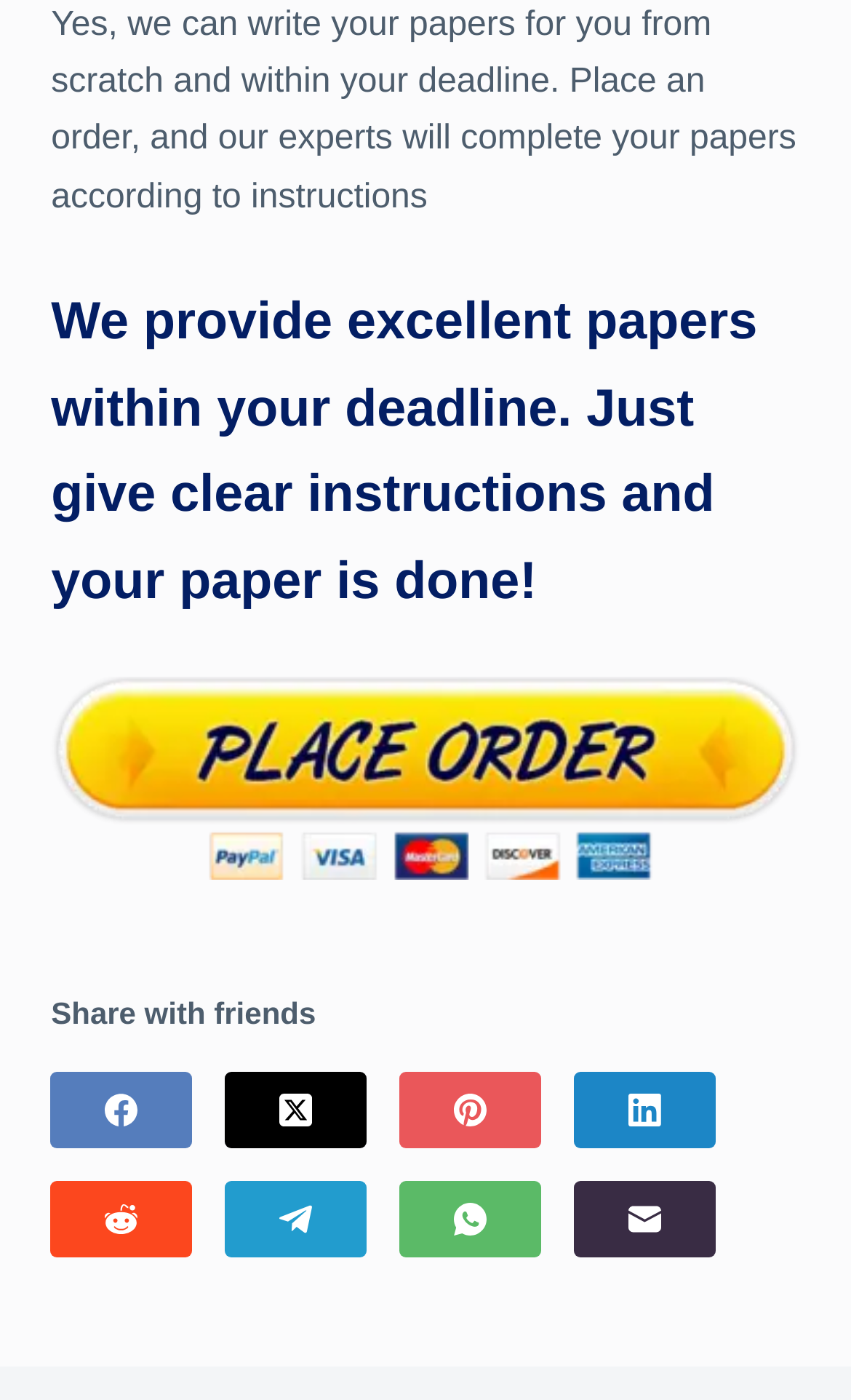From the webpage screenshot, predict the bounding box coordinates (top-left x, top-left y, bottom-right x, bottom-right y) for the UI element described here: aria-label="X (Twitter)"

[0.265, 0.765, 0.432, 0.82]